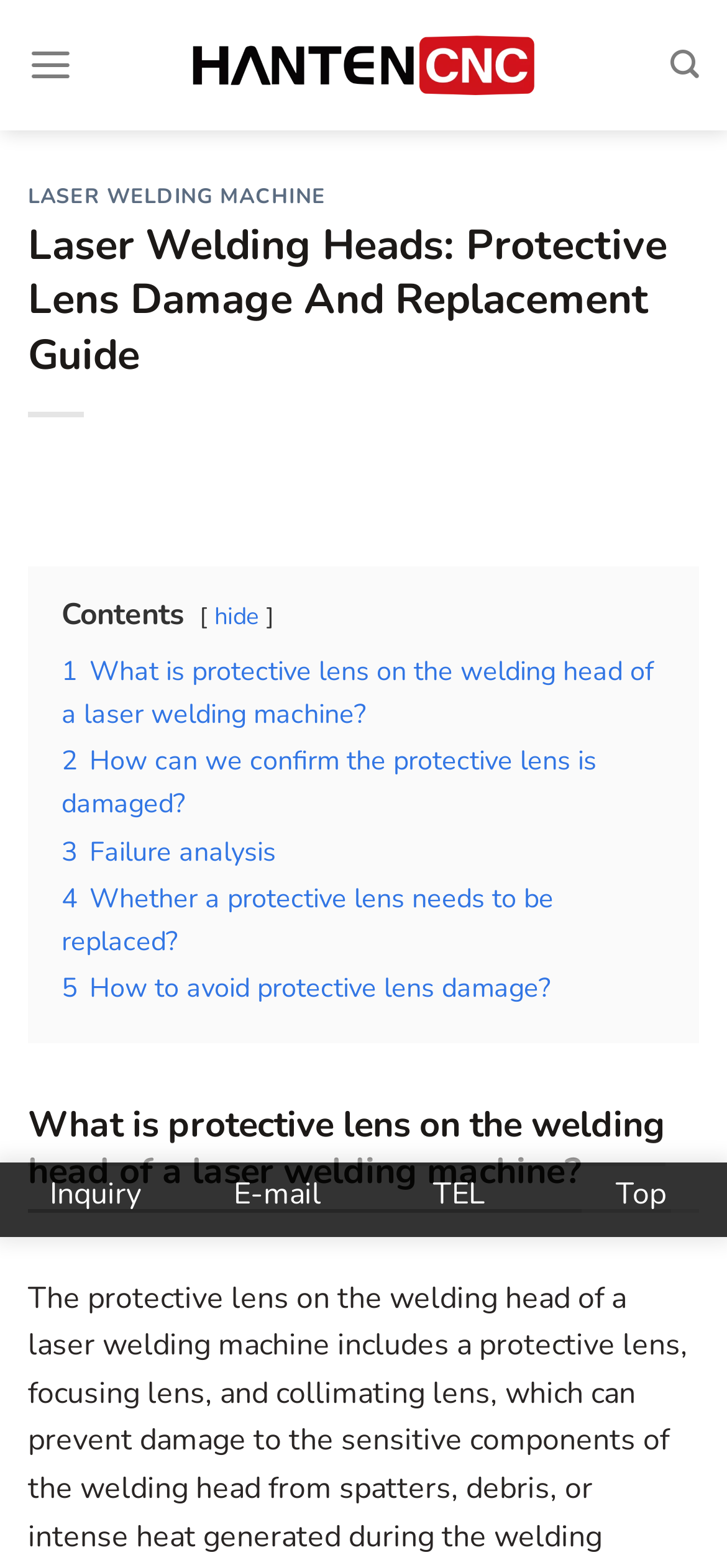Find and indicate the bounding box coordinates of the region you should select to follow the given instruction: "Open the menu".

[0.038, 0.012, 0.101, 0.071]